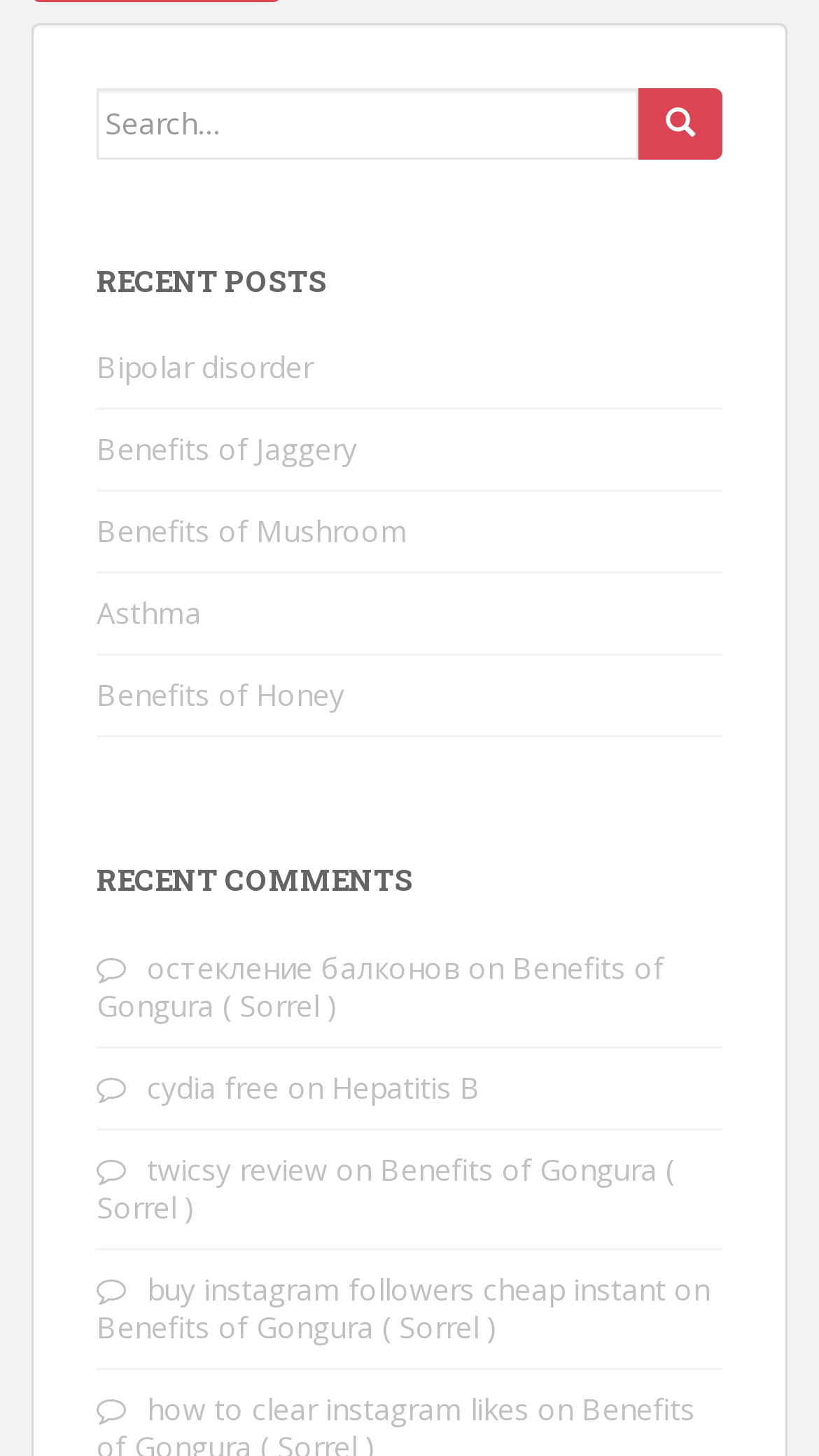What is the purpose of the textbox?
Please respond to the question with a detailed and informative answer.

The textbox is located next to the 'Search for:' label and has a search button beside it, indicating that its purpose is to input search queries.